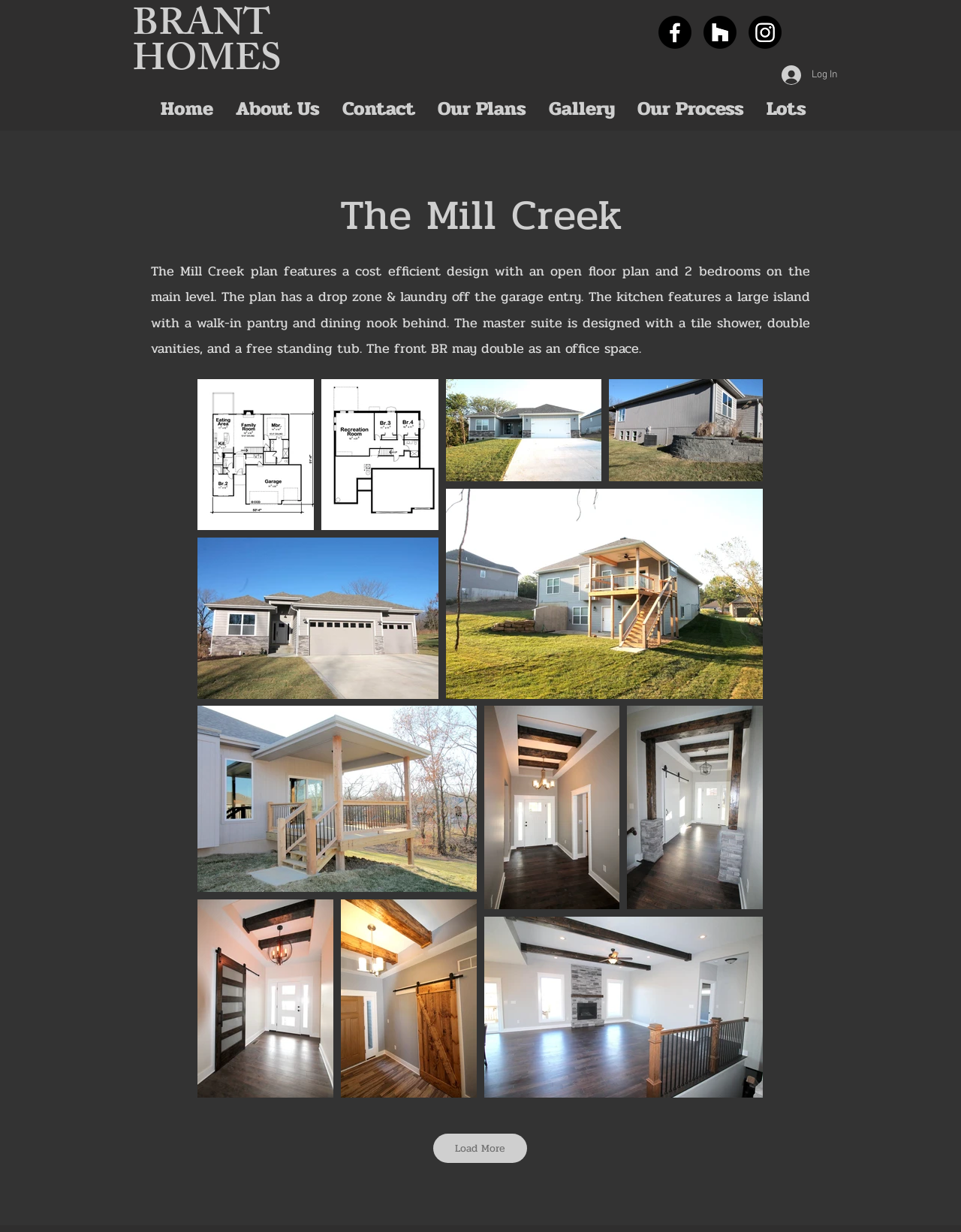Please give a succinct answer using a single word or phrase:
What is the name of the plan featured on this page?

The Mill Creek